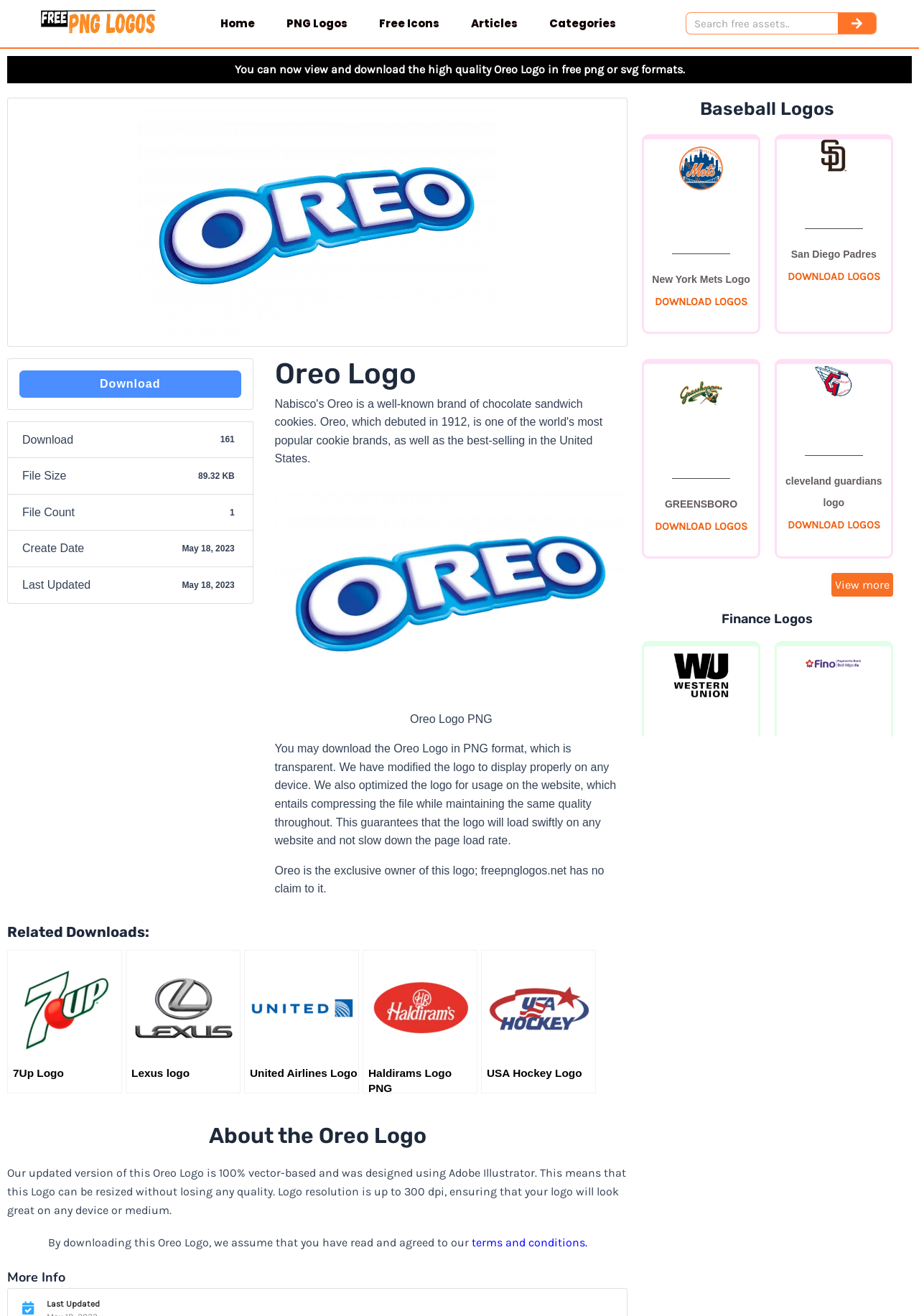Please give a succinct answer to the question in one word or phrase:
What is the file size of the Oreo Logo?

89.32 KB